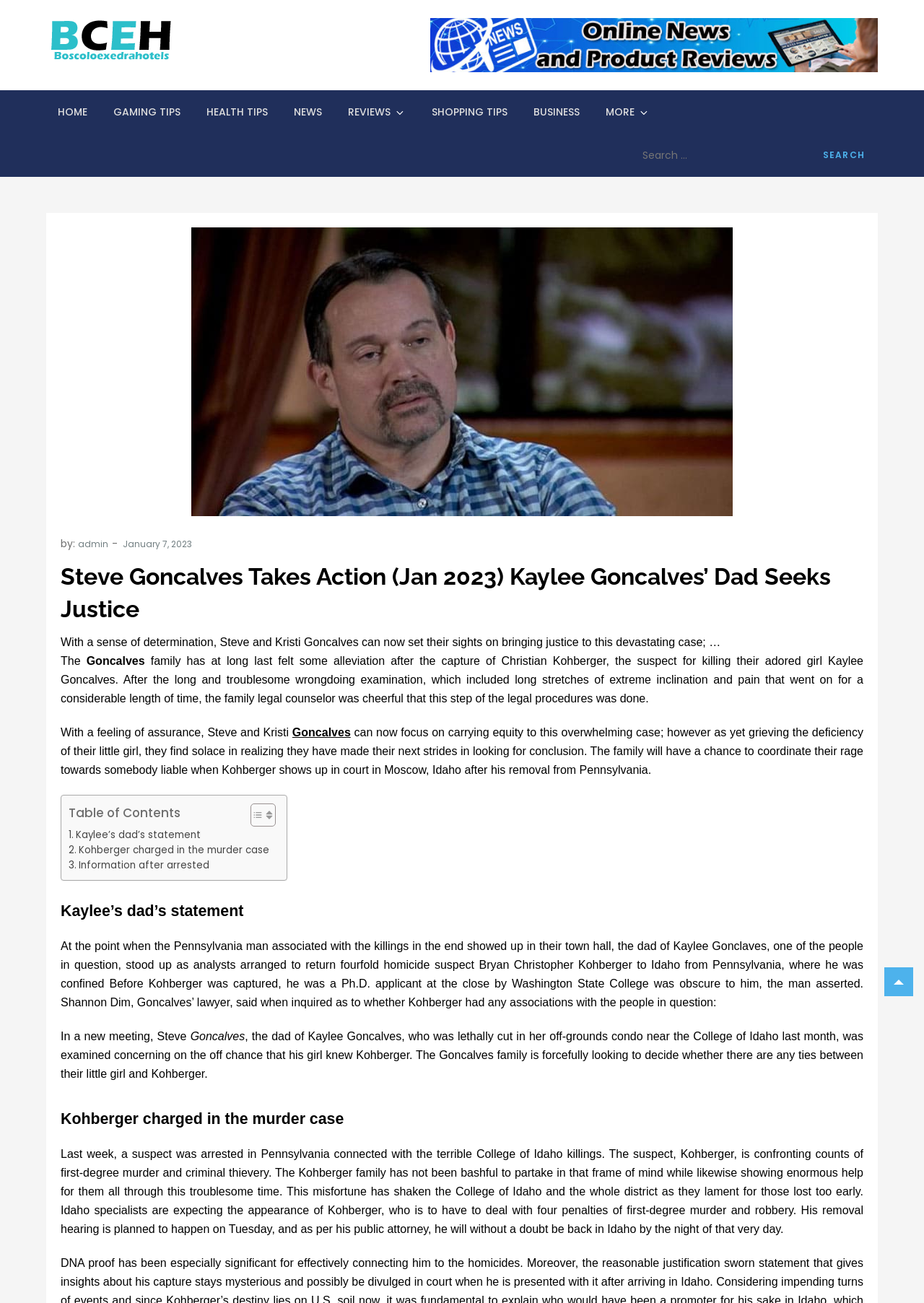Answer the following inquiry with a single word or phrase:
What is the location of the college mentioned in the article?

Idaho